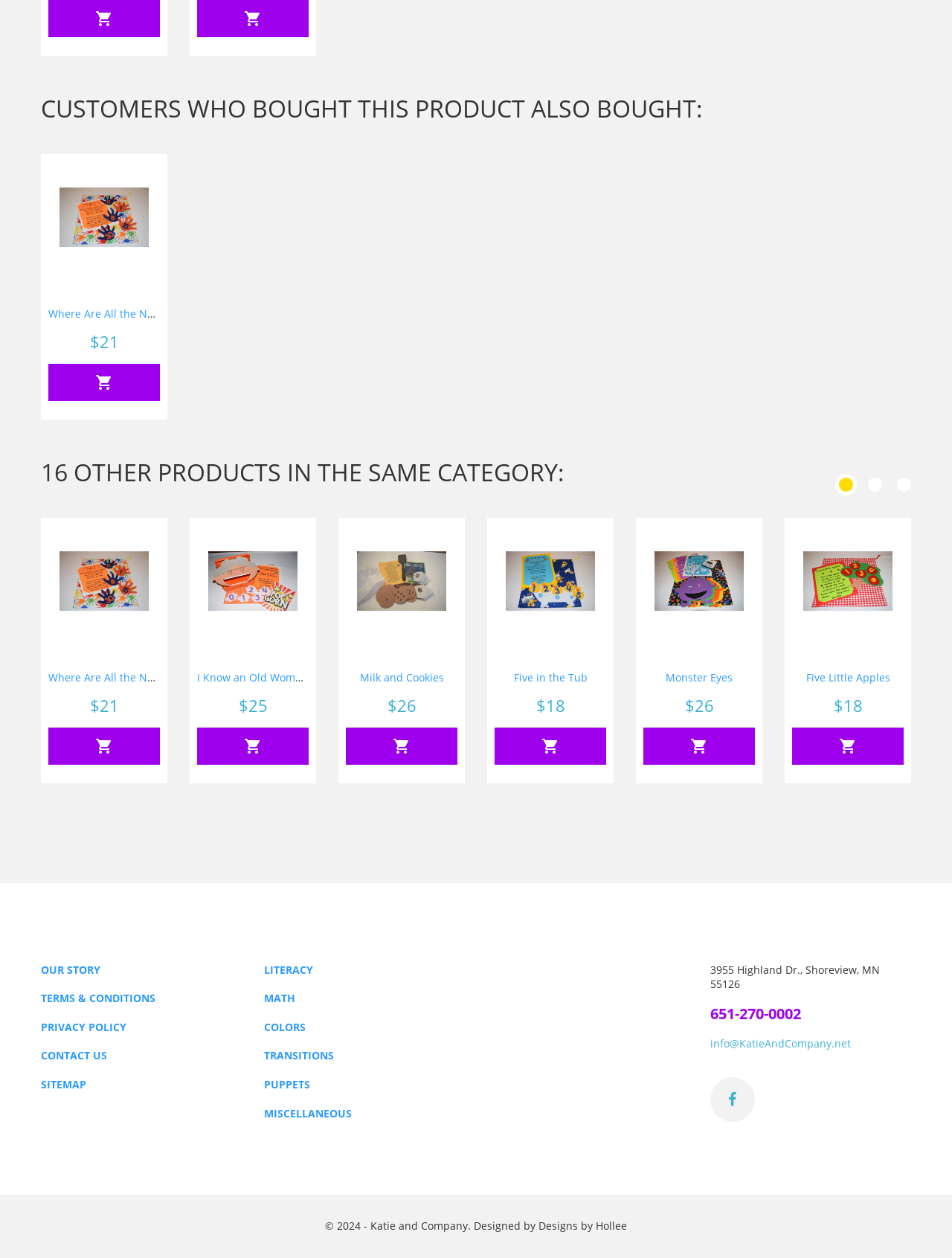Please predict the bounding box coordinates of the element's region where a click is necessary to complete the following instruction: "contact us through email". The coordinates should be represented by four float numbers between 0 and 1, i.e., [left, top, right, bottom].

[0.746, 0.824, 0.894, 0.835]